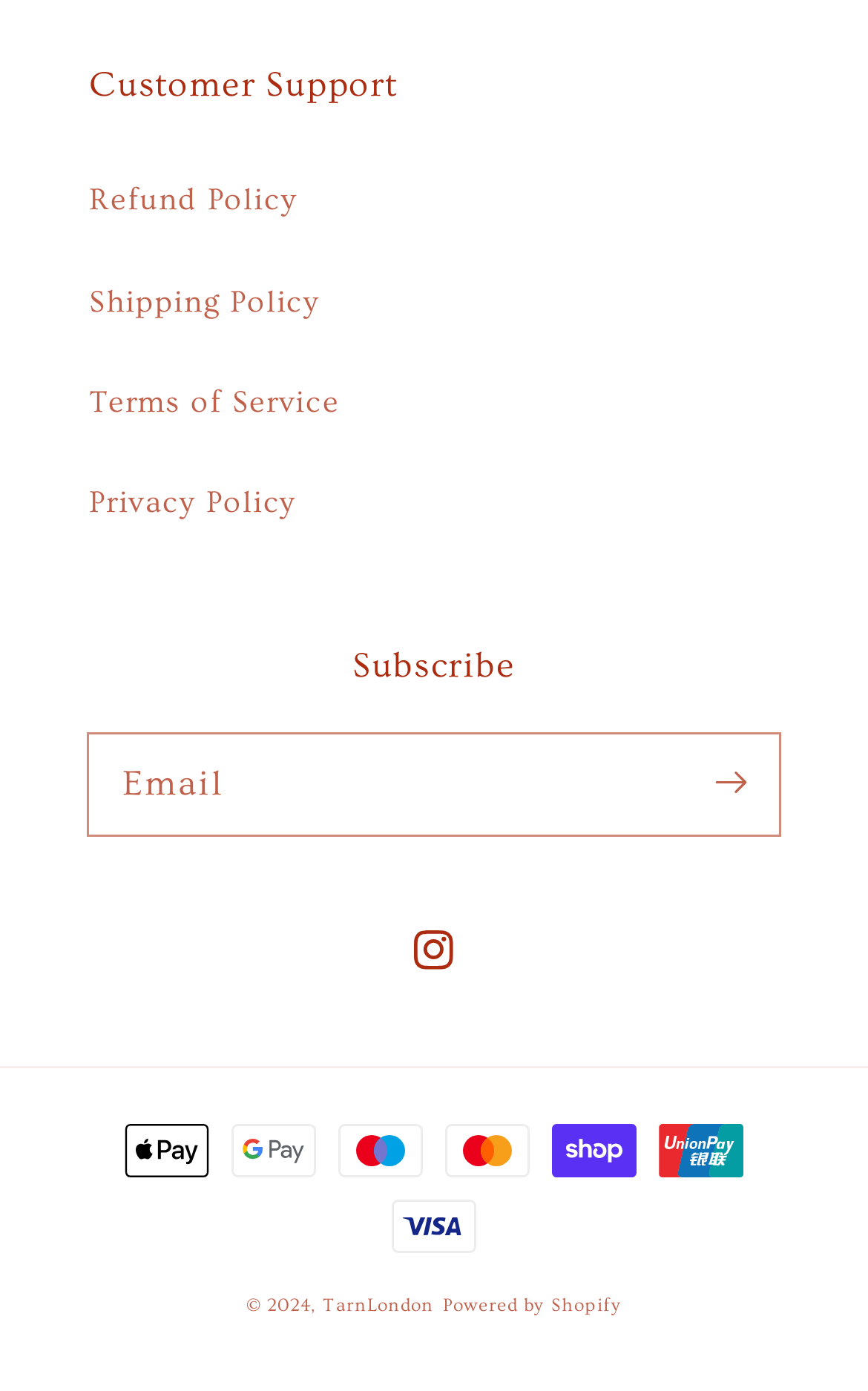Provide a short answer using a single word or phrase for the following question: 
What is the name of the company powering the website?

Shopify